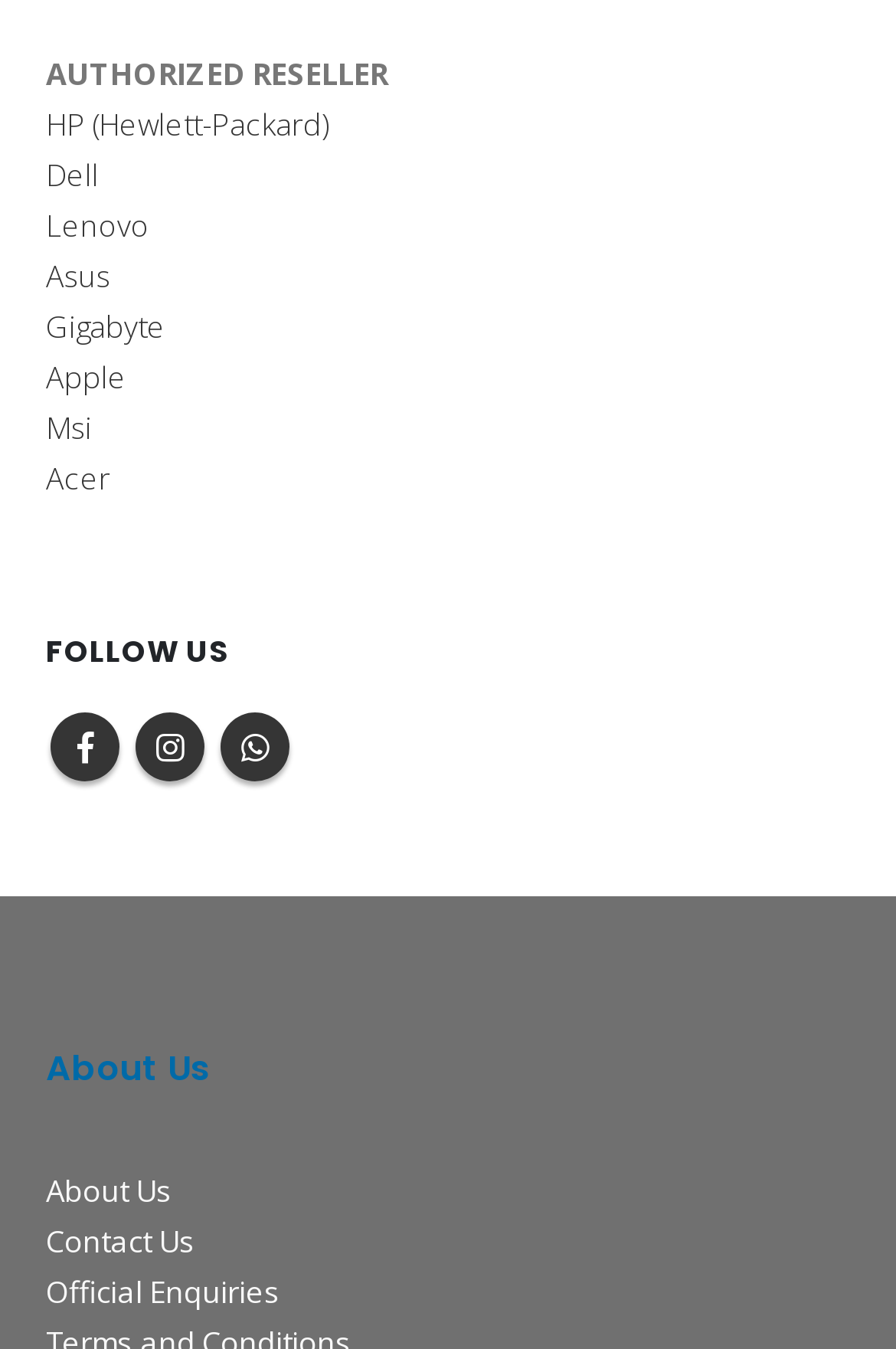What are the brands listed on the webpage?
Please provide a comprehensive answer based on the information in the image.

By examining the links on the webpage, I found a list of brands including HP, Dell, Lenovo, Asus, Gigabyte, Apple, Msi, and Acer. These brands are likely related to computer hardware or technology.